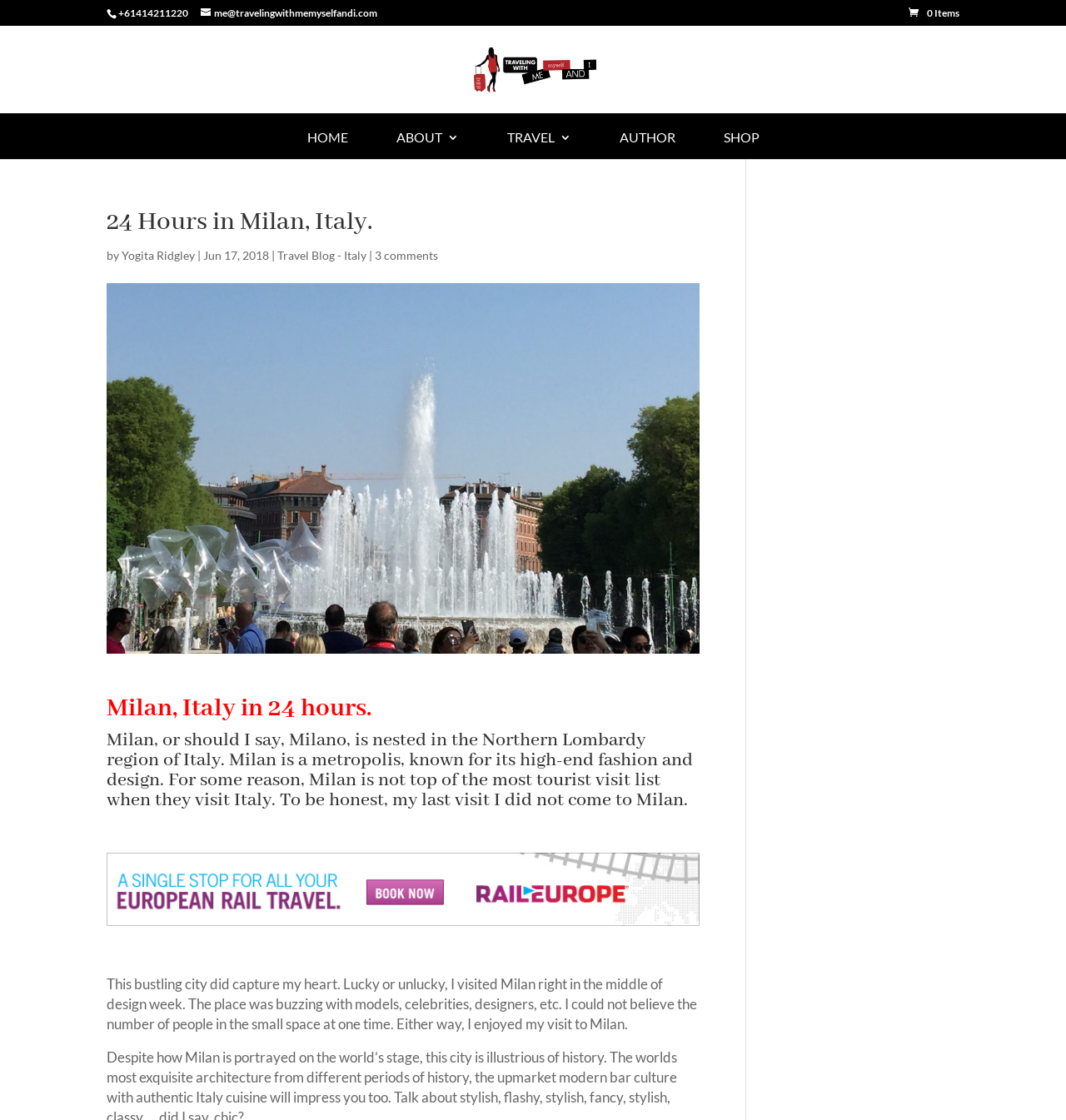Provide a short answer to the following question with just one word or phrase: How many comments are there on the article?

3 comments